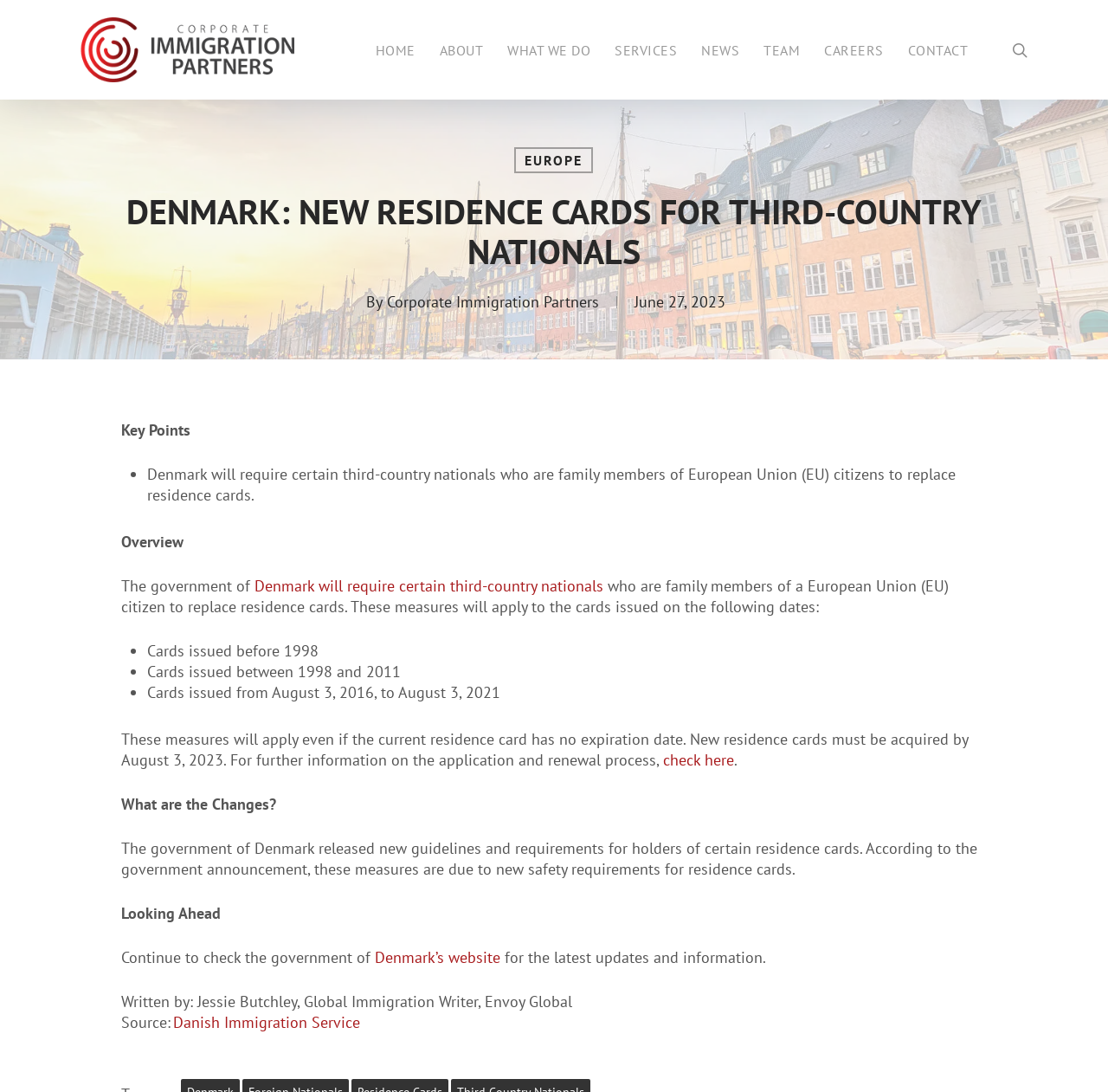Can you find the bounding box coordinates for the element to click on to achieve the instruction: "learn more about Denmark's new residence cards"?

[0.464, 0.135, 0.535, 0.159]